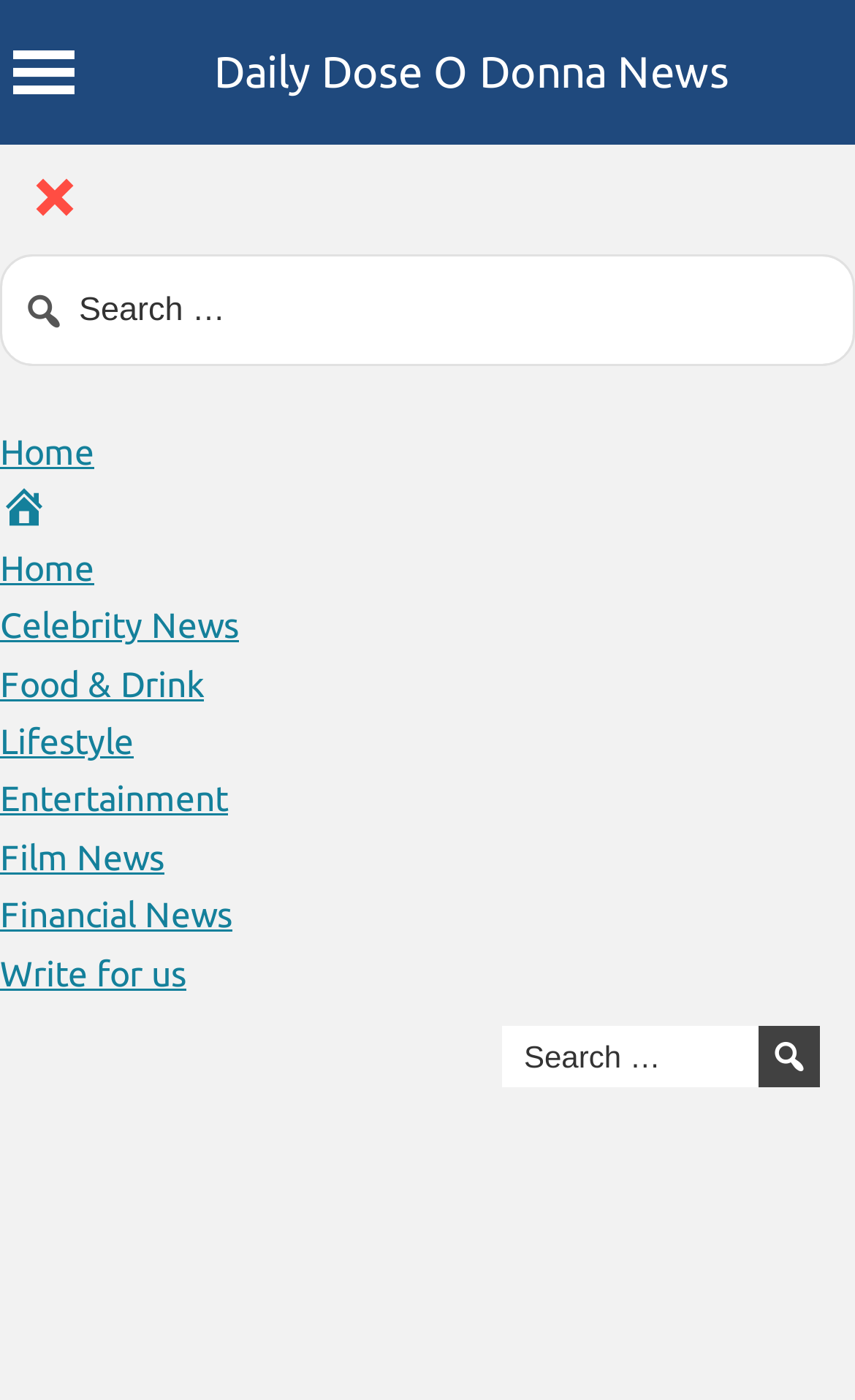Can you find the bounding box coordinates for the element that needs to be clicked to execute this instruction: "read celebrity news"? The coordinates should be given as four float numbers between 0 and 1, i.e., [left, top, right, bottom].

[0.0, 0.433, 0.279, 0.461]